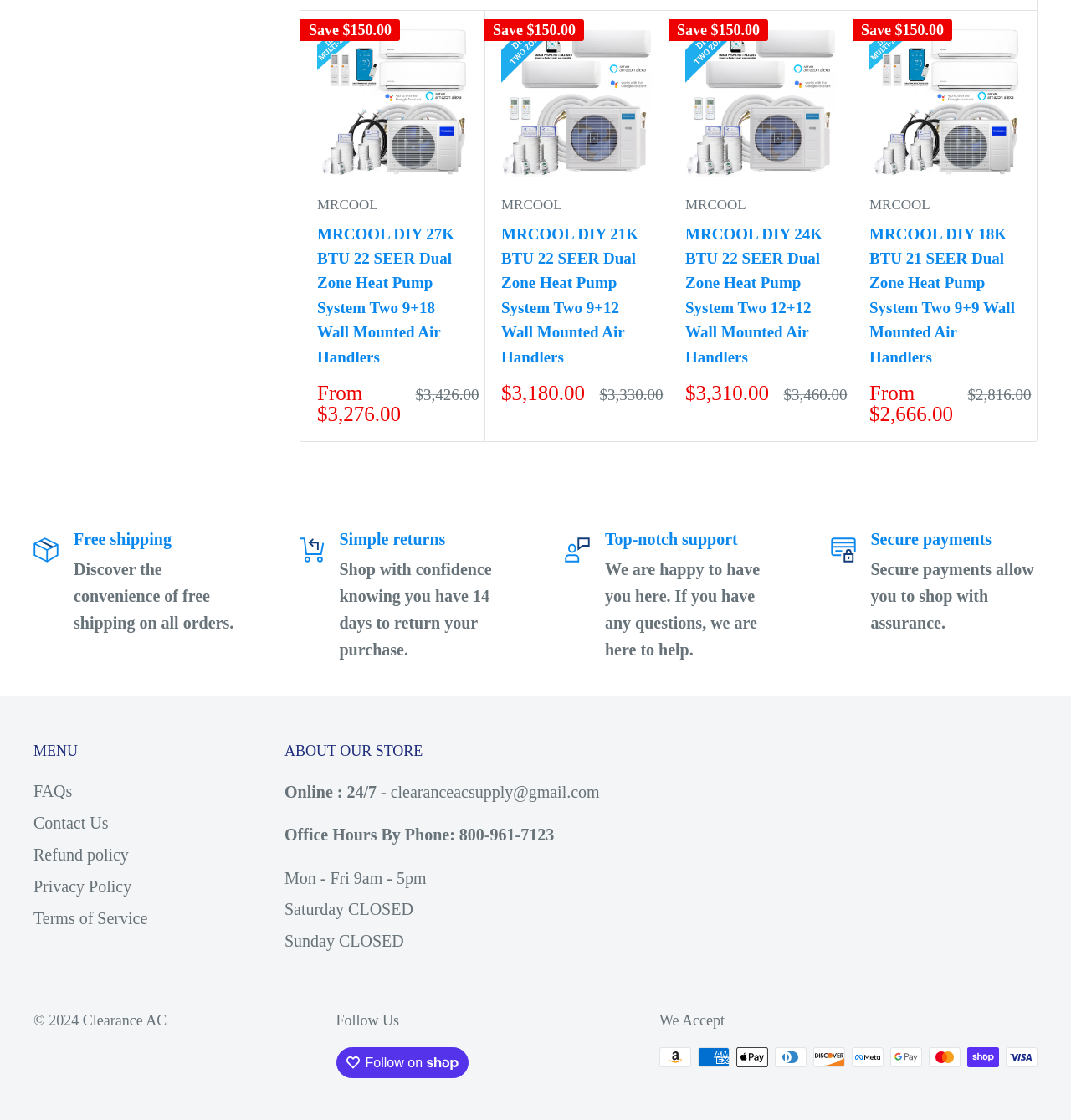Locate the bounding box coordinates of the element to click to perform the following action: 'Click the 'MENU' button'. The coordinates should be given as four float values between 0 and 1, in the form of [left, top, right, bottom].

[0.031, 0.659, 0.211, 0.682]